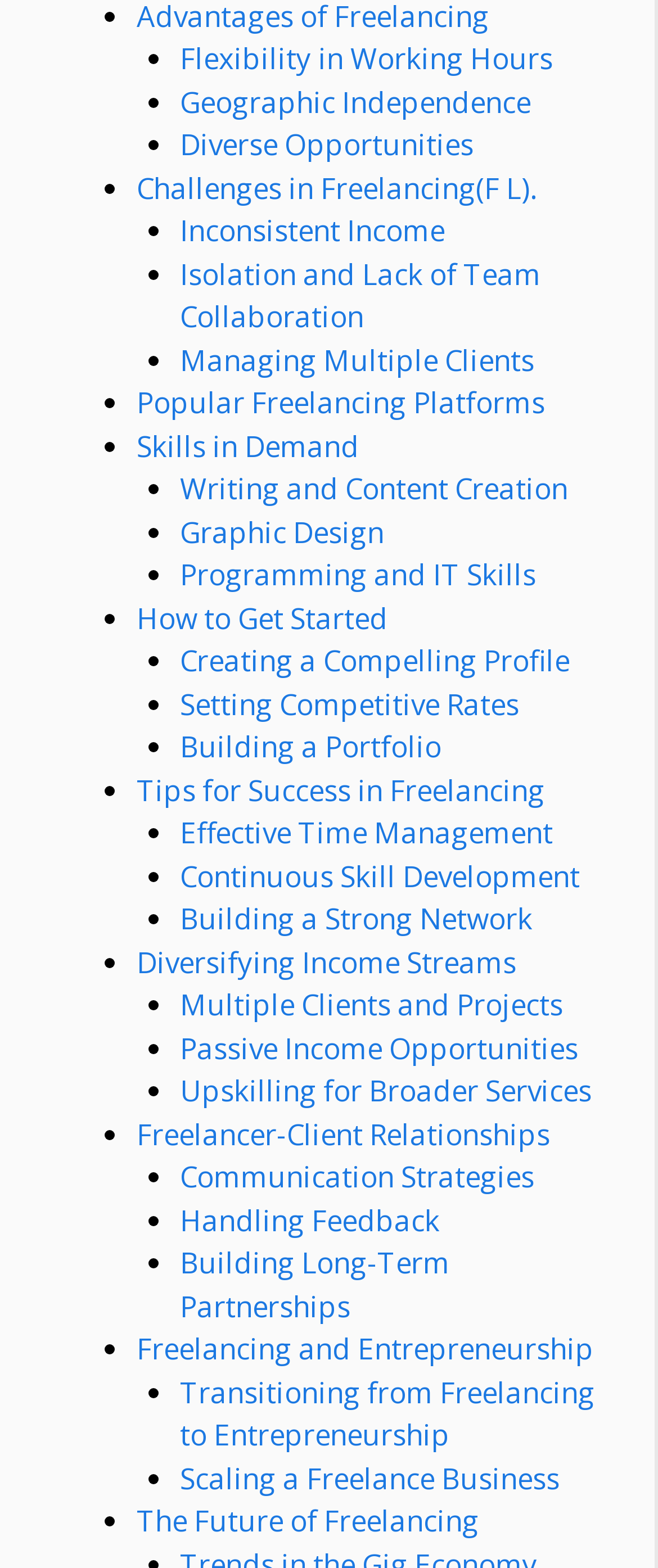What is the second challenge in freelancing?
Please interpret the details in the image and answer the question thoroughly.

By analyzing the webpage, I found a list of challenges in freelancing, and the second item in the list is 'Inconsistent Income'.